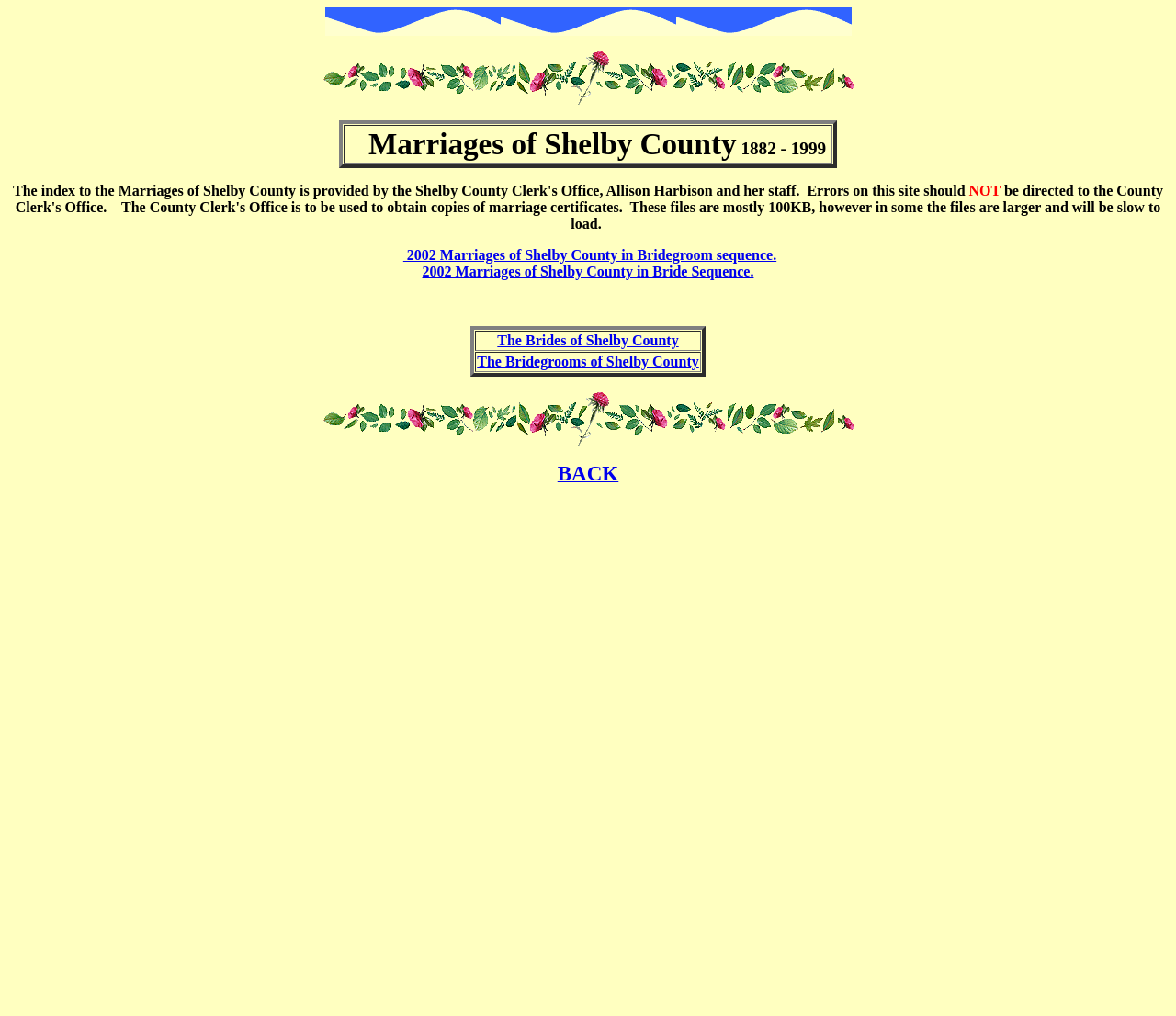Give a succinct answer to this question in a single word or phrase: 
What is the purpose of the 'BACK' link?

To go back